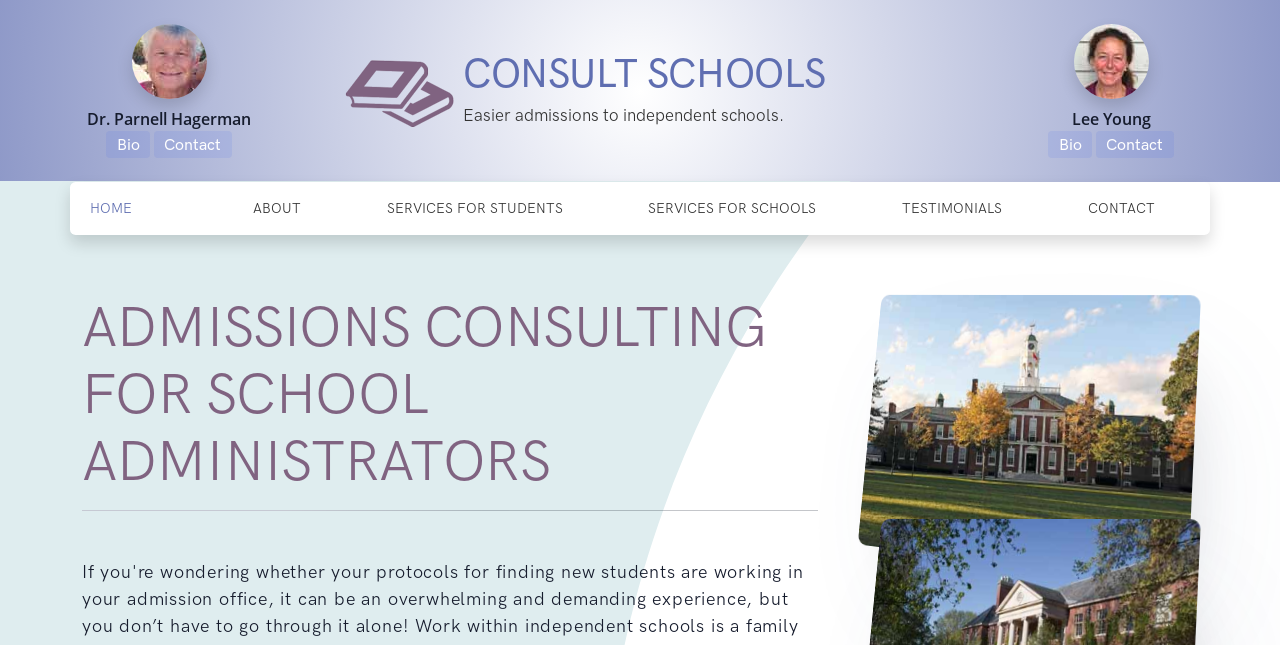Answer the following query concisely with a single word or phrase:
What is the theme of the image at the bottom of the page?

Student learning